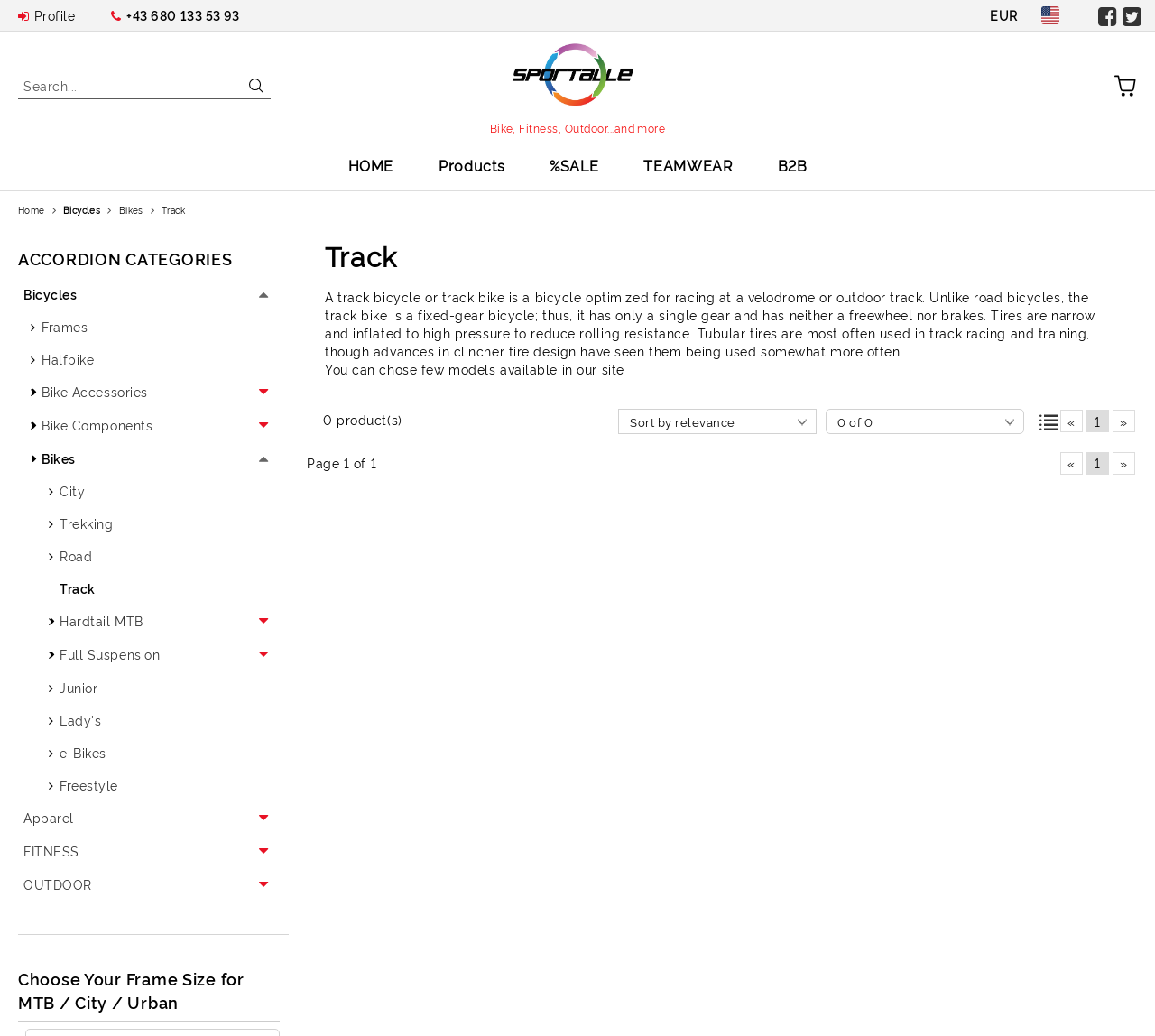Provide a brief response using a word or short phrase to this question:
What is the purpose of the search bar?

To search products